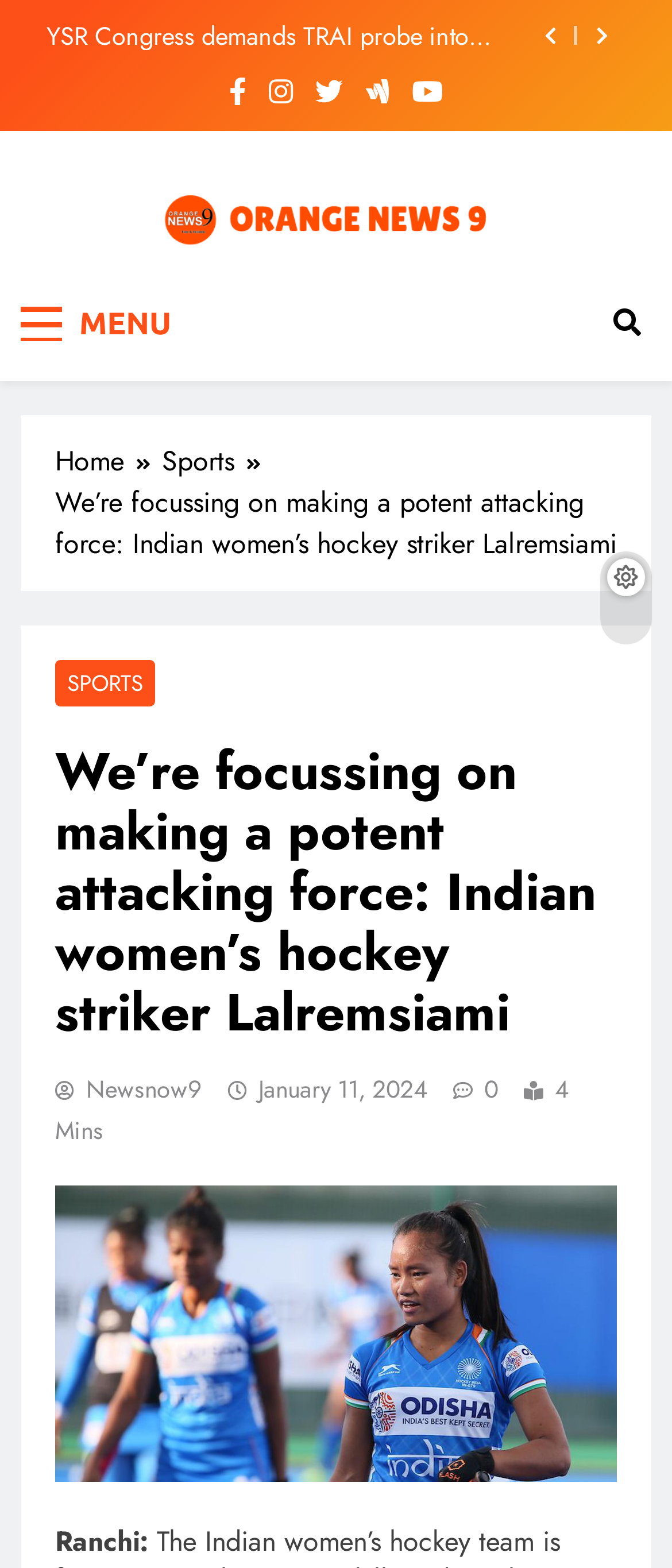Locate the bounding box coordinates of the element that should be clicked to execute the following instruction: "View the sports news".

[0.241, 0.282, 0.405, 0.308]